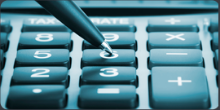Generate an elaborate description of what you see in the image.

The image features a close-up view of a calculator's keypad, where a pen is poised above the key marked with the number "3." The design of the calculator is sleek and modern, showcasing large, clear buttons that are easy to read. The overall color scheme is a cool blue, which adds a contemporary feel to the scene. This image captures a moment that suggests mathematical tasks, possibly indicating calculations related to taxes or finance, given the prominence of the nearby "TAX RATE" key visible in the background. The focus on the pen hovering over the number suggests an intention to input or calculate a value, typical in scenarios requiring precise numerical input.